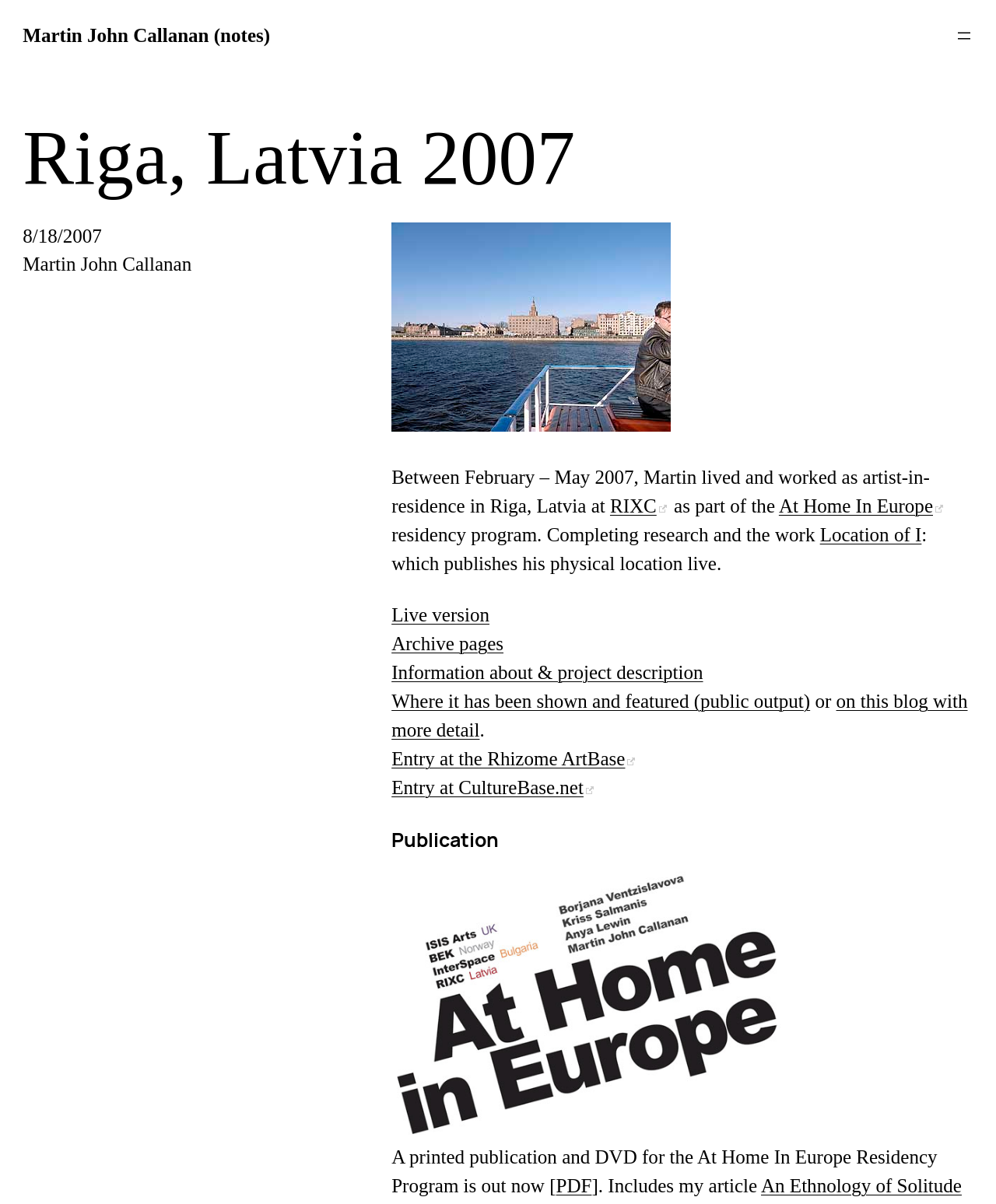Show the bounding box coordinates of the region that should be clicked to follow the instruction: "Read about Riga, Latvia 2007."

[0.023, 0.097, 0.577, 0.166]